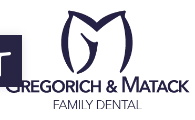What is the font style of the practice's name?
Based on the visual details in the image, please answer the question thoroughly.

The name 'Gregorich & Matack' is presented in a bold font, which suggests a sense of professionalism and confidence in their dental services.